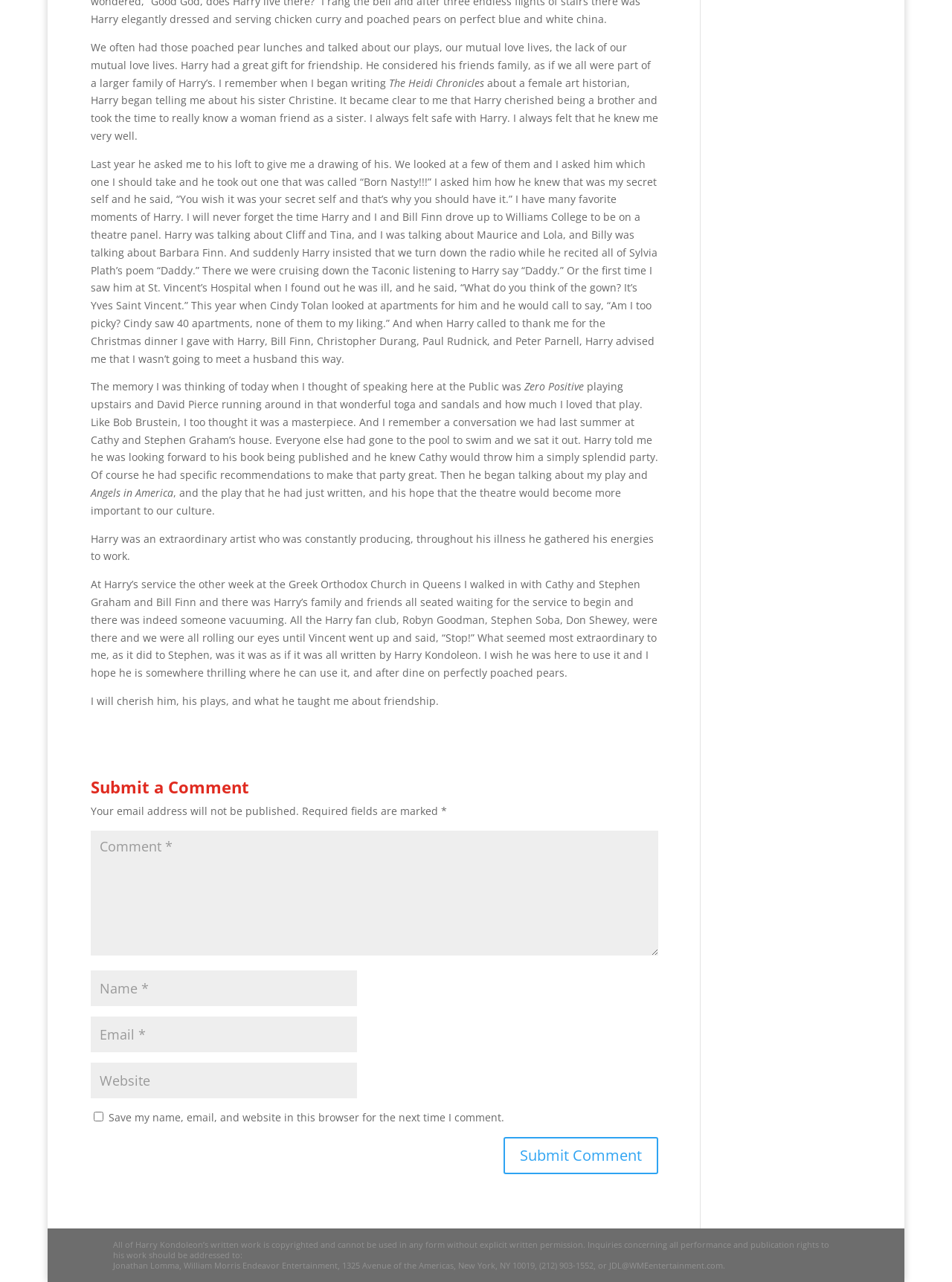Determine the bounding box coordinates of the UI element described by: "name="submit" value="Submit Comment"".

[0.529, 0.887, 0.691, 0.916]